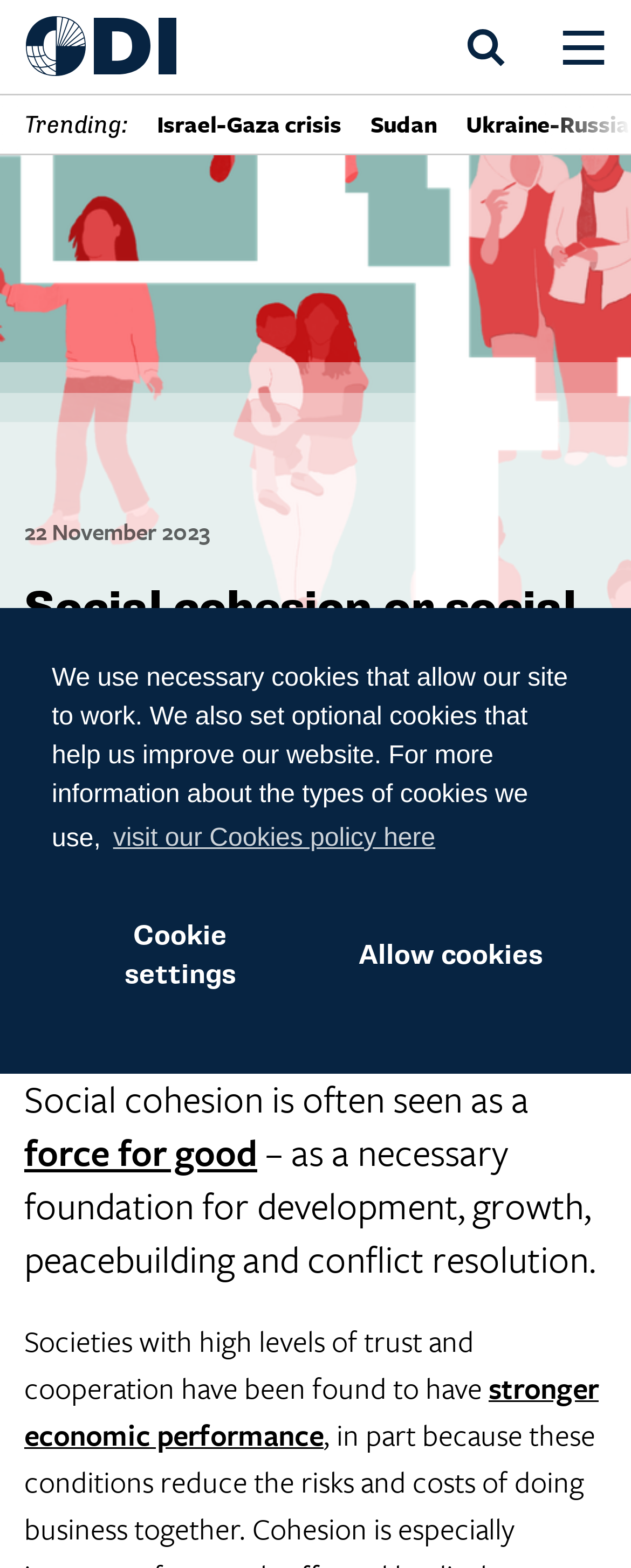Produce an extensive caption that describes everything on the webpage.

The webpage is about the Overseas Development Institute (ODI) and features an article titled "Social cohesion or social coercion? How policies to improve refugee–host relations can go astray." The article is written by Caitlin Sturridge and Cory Rodgers.

At the top of the page, there is a navigation menu with several sections, including "Trending," "Our Programmes," "ODI," "Browse," "More," and "Search." Each section has a dropdown menu with links to related pages.

Below the navigation menu, there is a heading that reads "Social cohesion or social coercion? How policies to improve refugee–host relations can go astray" followed by a subheading that indicates the article is an expert comment. The article's authors are listed below the heading.

The article's content is divided into several paragraphs, with links to related topics and references throughout. The text discusses the importance of social cohesion and how it can be achieved through policies that promote trust and cooperation between refugees and hosts.

On the right side of the page, there is a section with links to ODI's social media profiles, including Twitter, LinkedIn, and YouTube. There is also a link to sign up for ODI's newsletter.

At the bottom of the page, there is a footer section with links to ODI's about page, work, experts, finances, and more. There is also a search bar and a link to ODI's podcast.

Throughout the page, there are several images, including the ODI logo, a photo credit, and social media icons. The overall layout is clean and organized, making it easy to navigate and read the content.